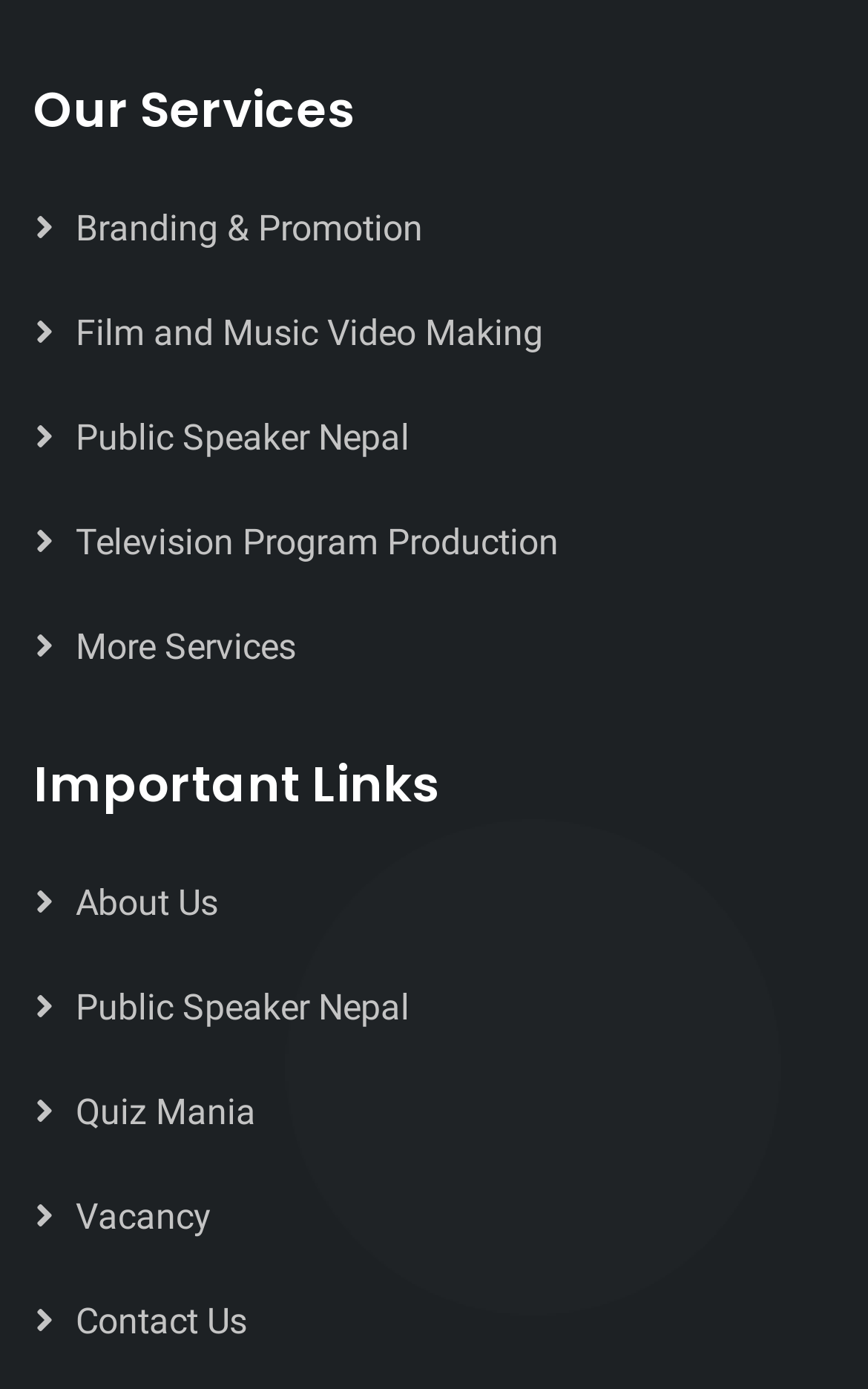Please look at the image and answer the question with a detailed explanation: How many links are there under 'Important Links'?

By counting the number of links under the 'Important Links' heading, I found that there are 5 links, which are 'About Us', 'Public Speaker Nepal', 'Quiz Mania', 'Vacancy', and 'Contact Us'.